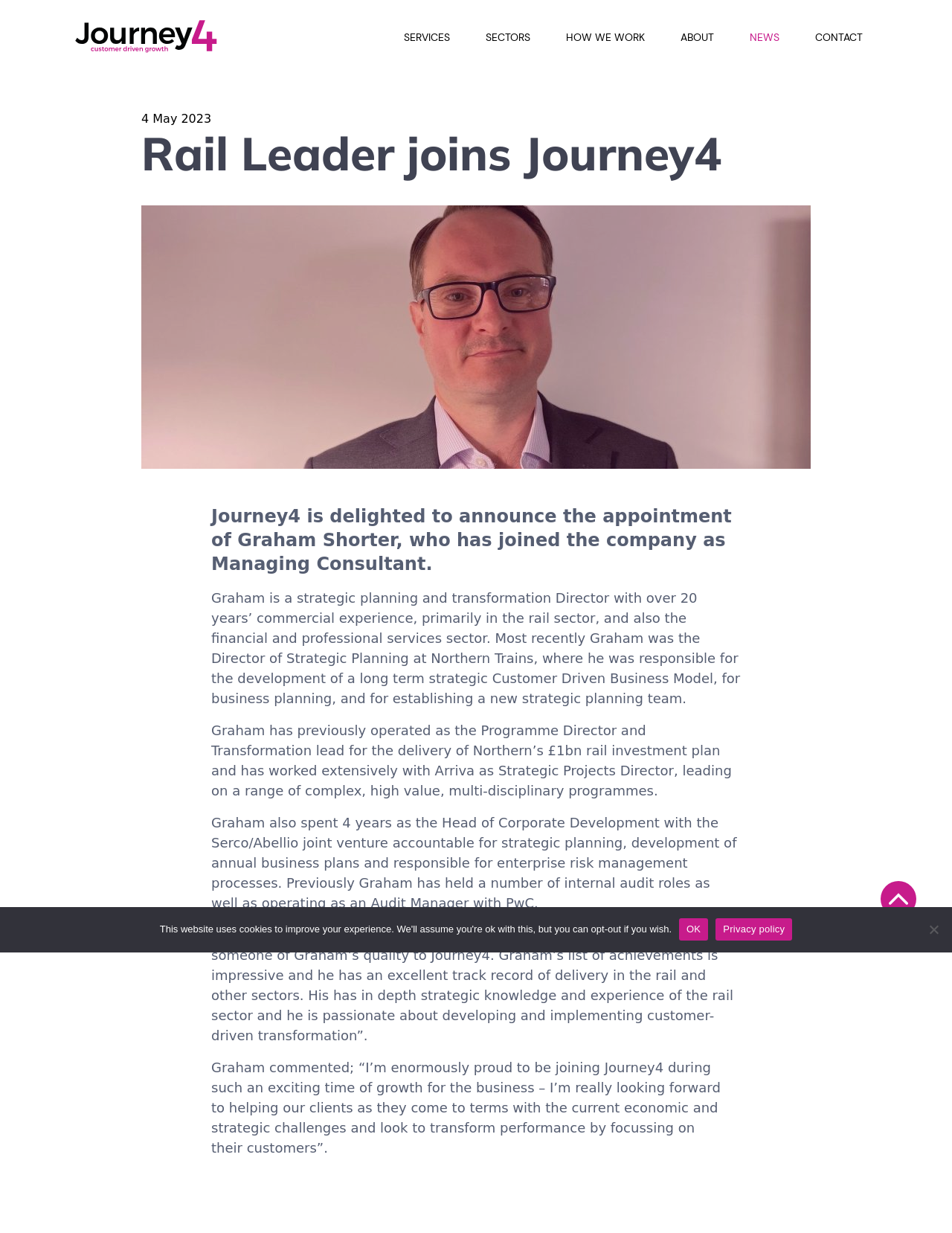Please locate the bounding box coordinates of the element that needs to be clicked to achieve the following instruction: "Read the news". The coordinates should be four float numbers between 0 and 1, i.e., [left, top, right, bottom].

[0.769, 0.0, 0.838, 0.06]